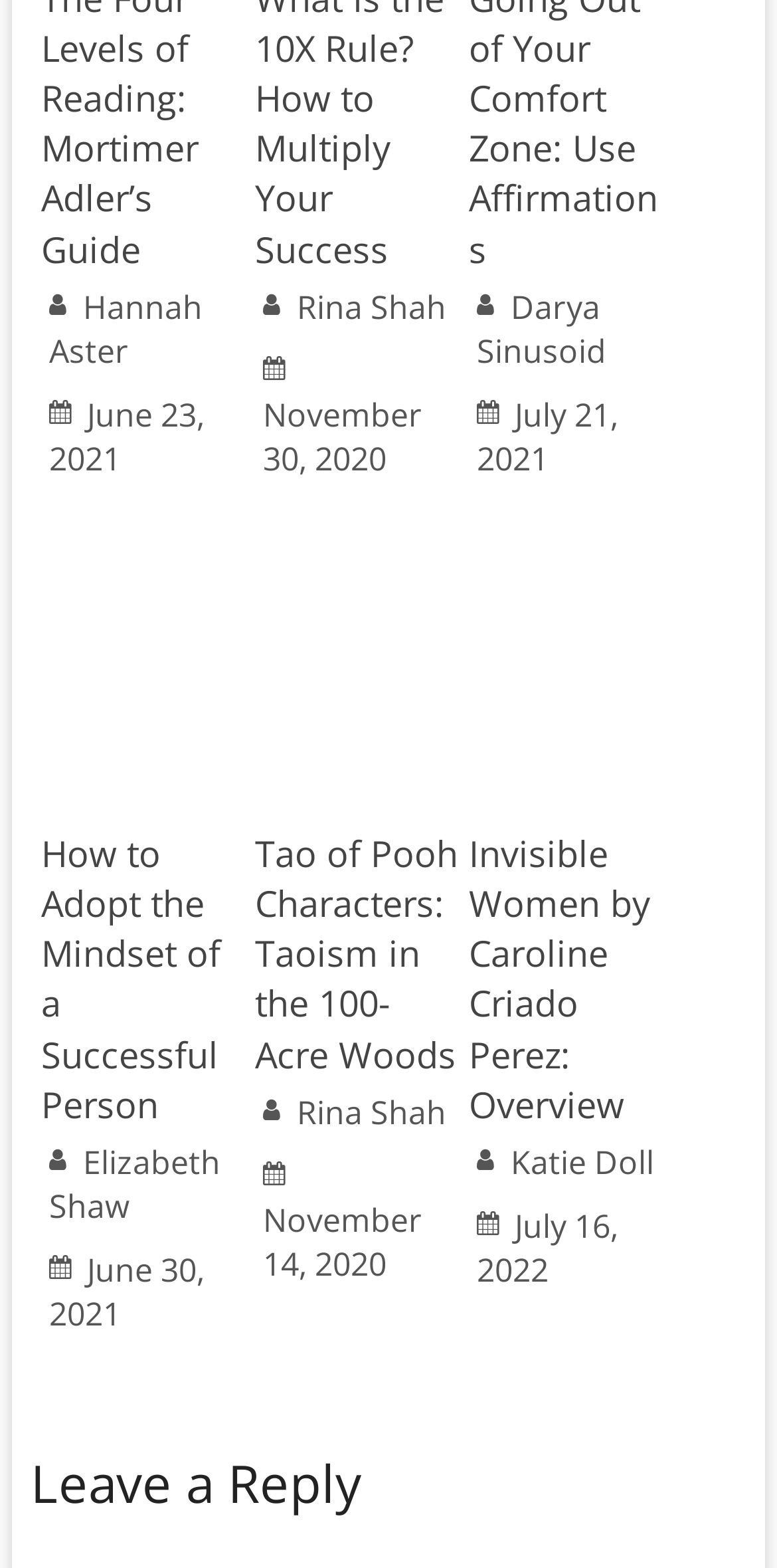What is the latest article date?
Could you answer the question in a detailed manner, providing as much information as possible?

I looked for the latest date mentioned on the webpage, which is associated with the article 'Invisible Women by Caroline Criado Perez: Overview' and found it to be July 16, 2022.